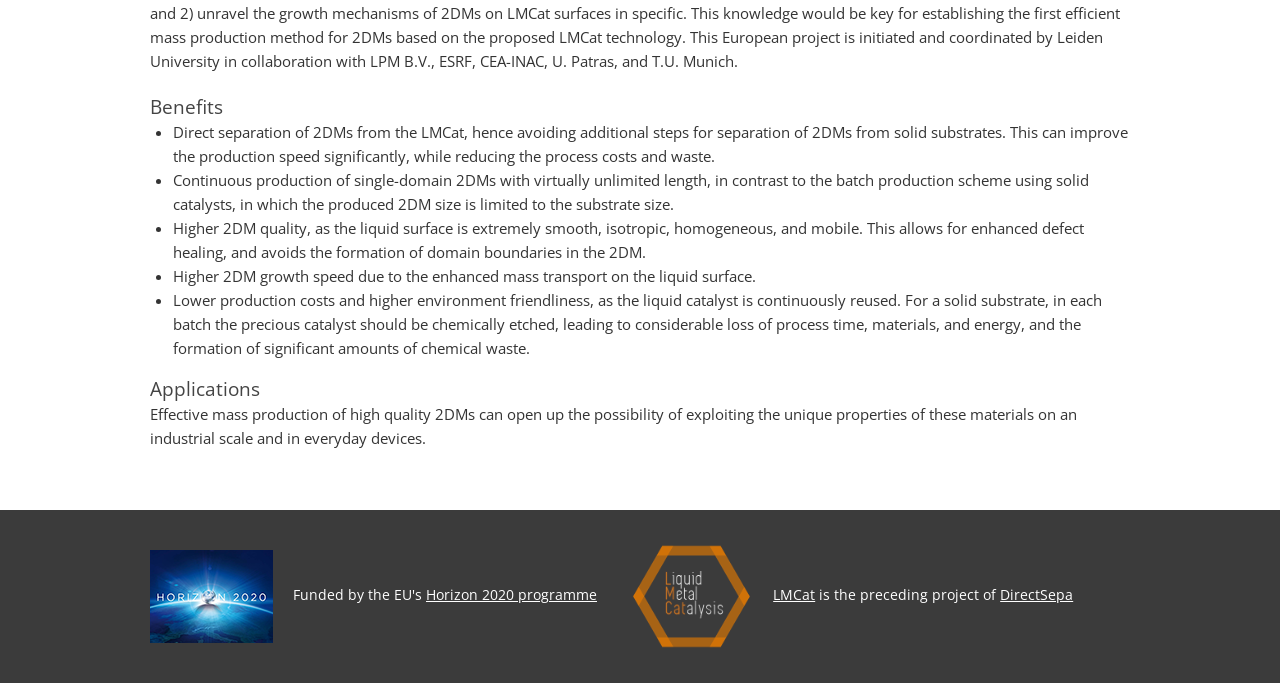What is the significance of the liquid surface in 2DM production?
Using the information presented in the image, please offer a detailed response to the question.

According to the webpage, the liquid surface is significant in 2DM production because it allows for enhanced defect healing, and is extremely smooth, isotropic, homogeneous, and mobile, which results in higher 2DM quality.